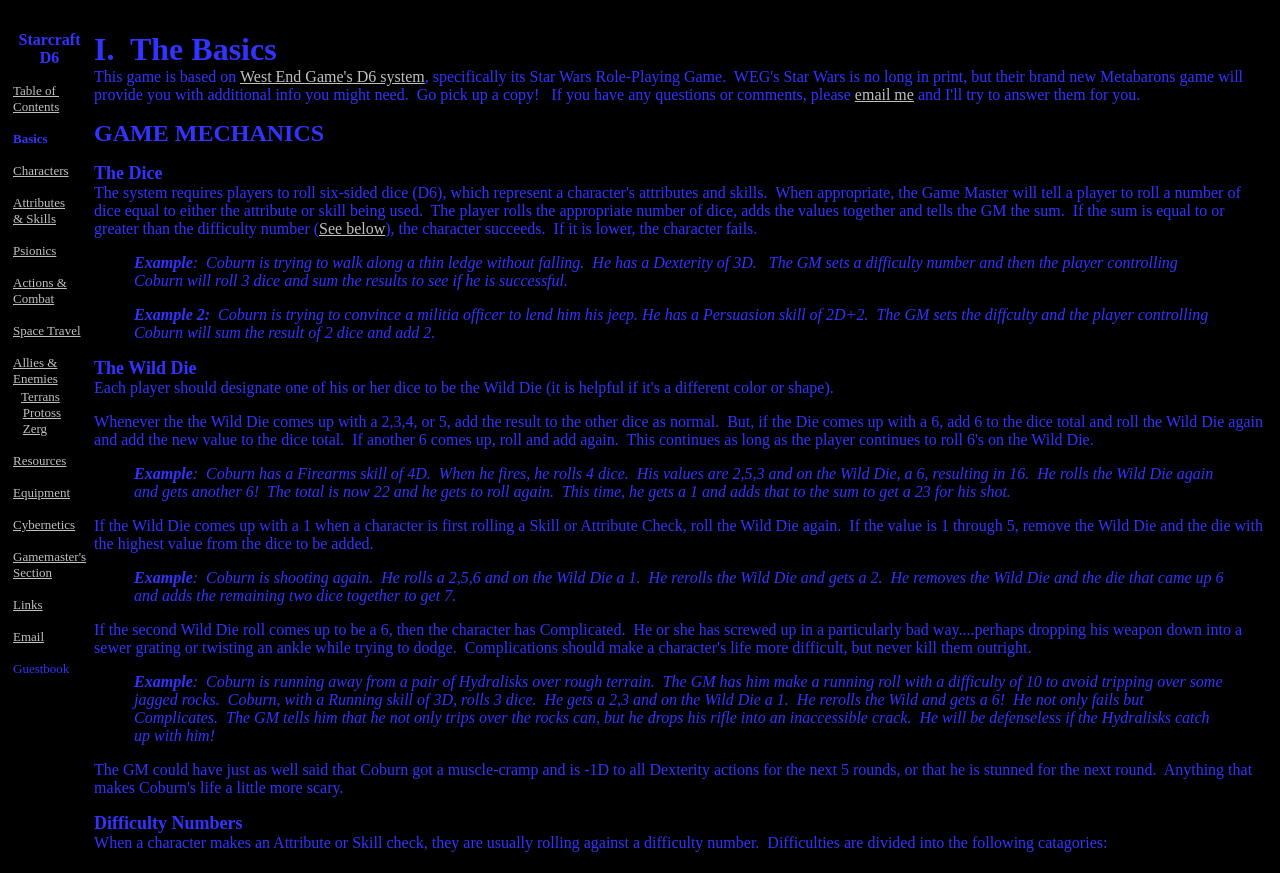Based on the element description: "West End Game's D6 system", identify the bounding box coordinates for this UI element. The coordinates must be four float numbers between 0 and 1, listed as [left, top, right, bottom].

[0.188, 0.078, 0.332, 0.097]